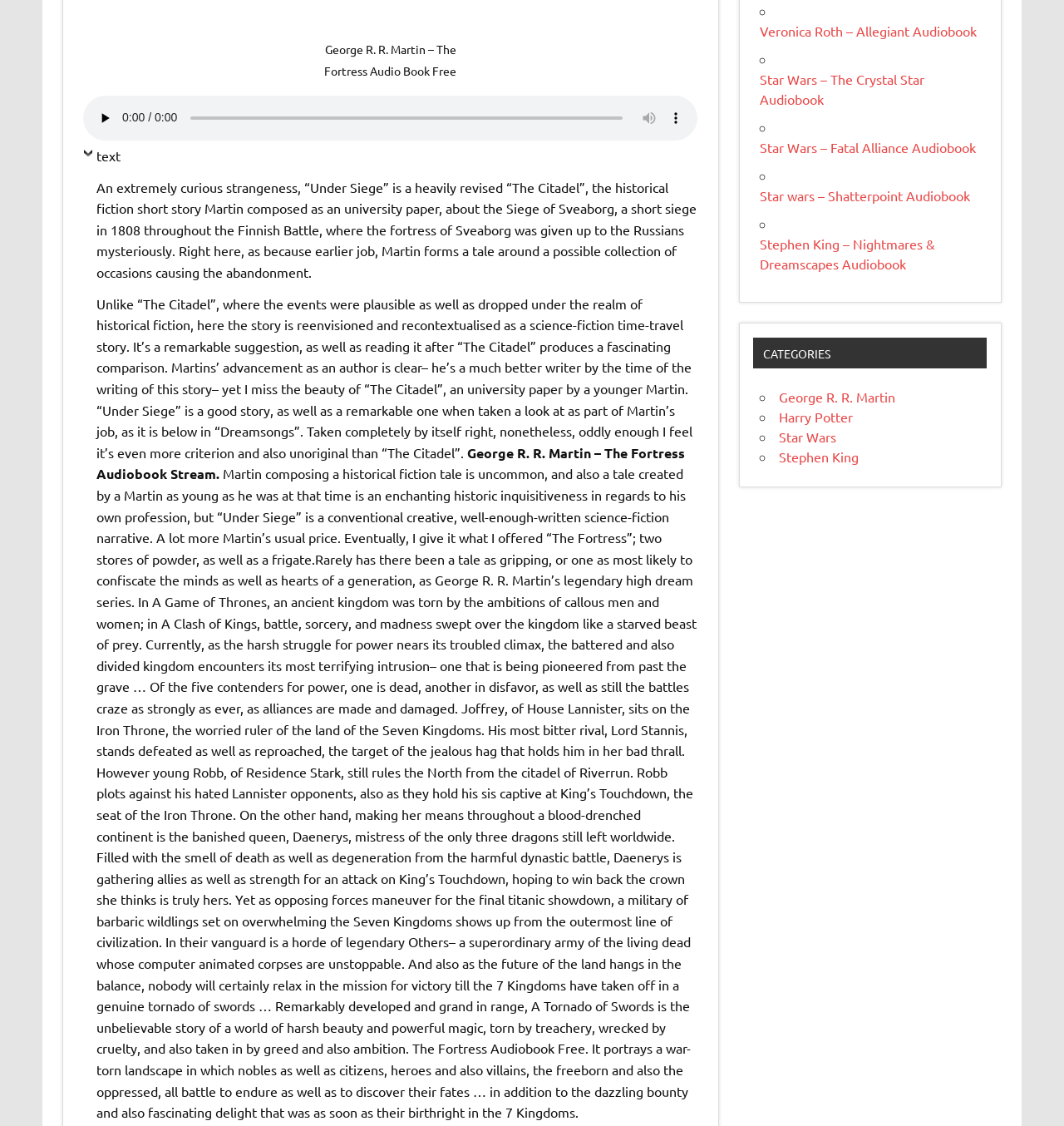From the element description: "George R. R. Martin", extract the bounding box coordinates of the UI element. The coordinates should be expressed as four float numbers between 0 and 1, in the order [left, top, right, bottom].

[0.732, 0.345, 0.841, 0.36]